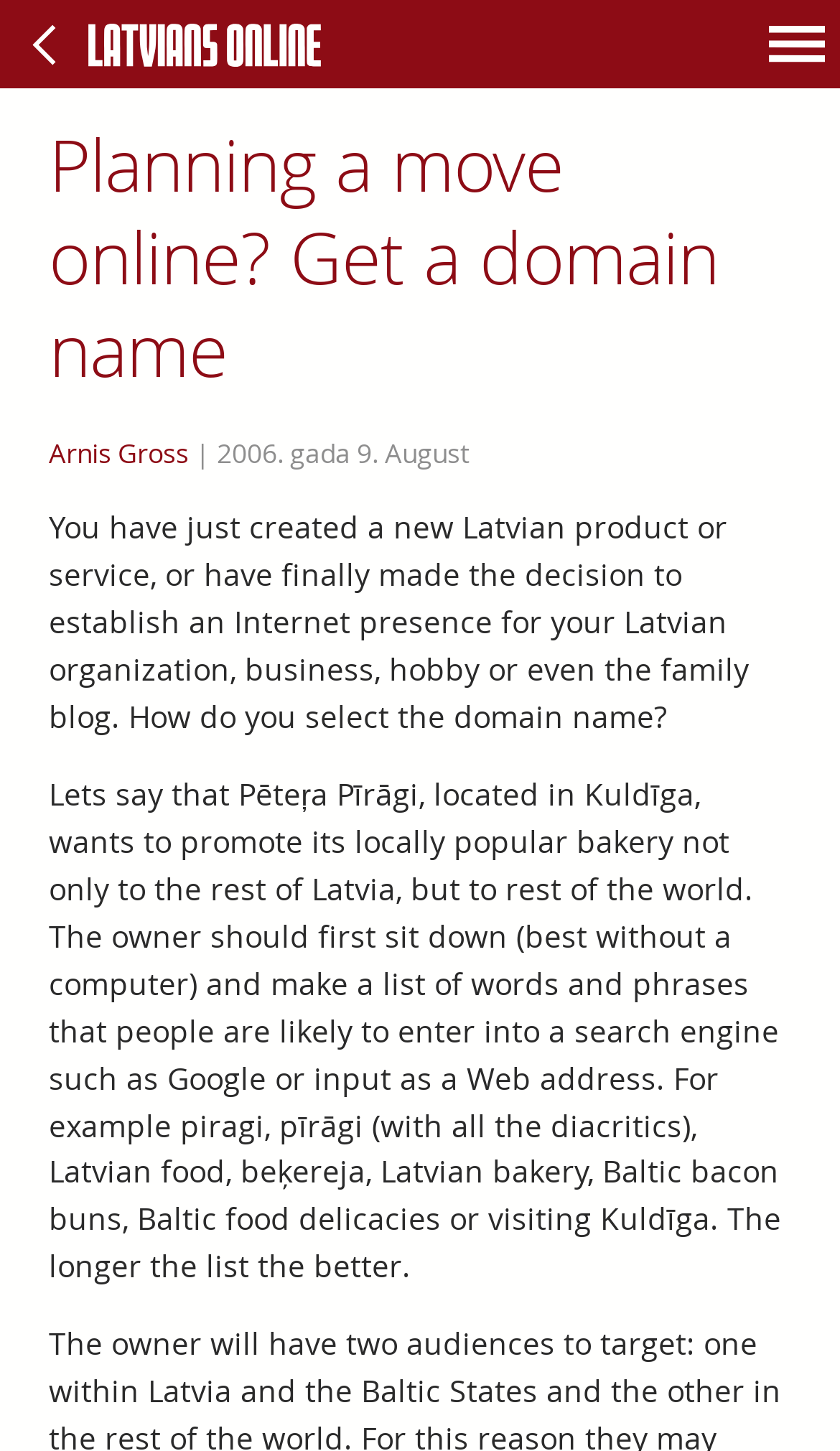Please locate and retrieve the main header text of the webpage.

Latvians Online – Ikkatram latvietim pasaulē.